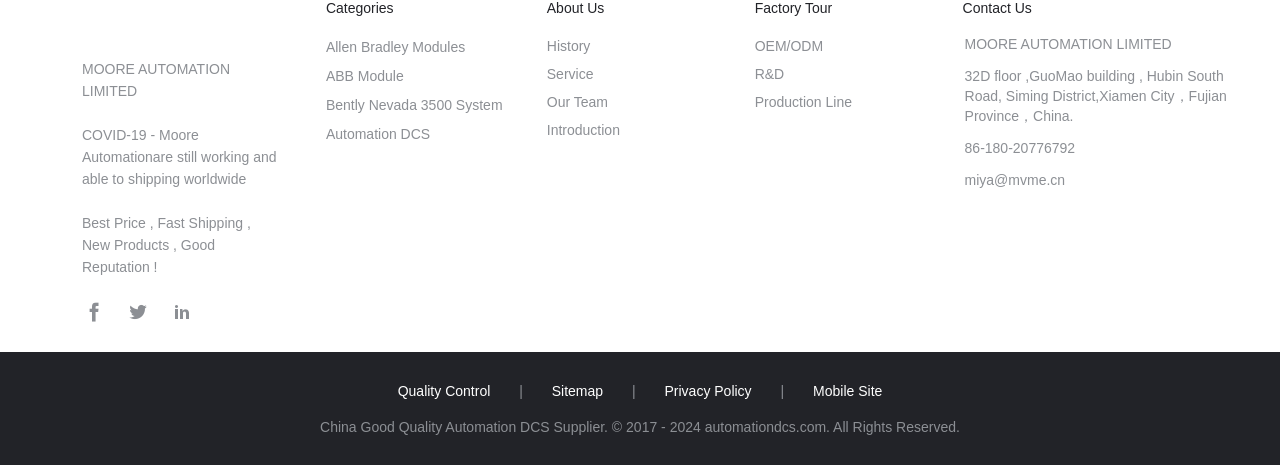What is the phone number of the company?
Use the screenshot to answer the question with a single word or phrase.

86-180-20776792